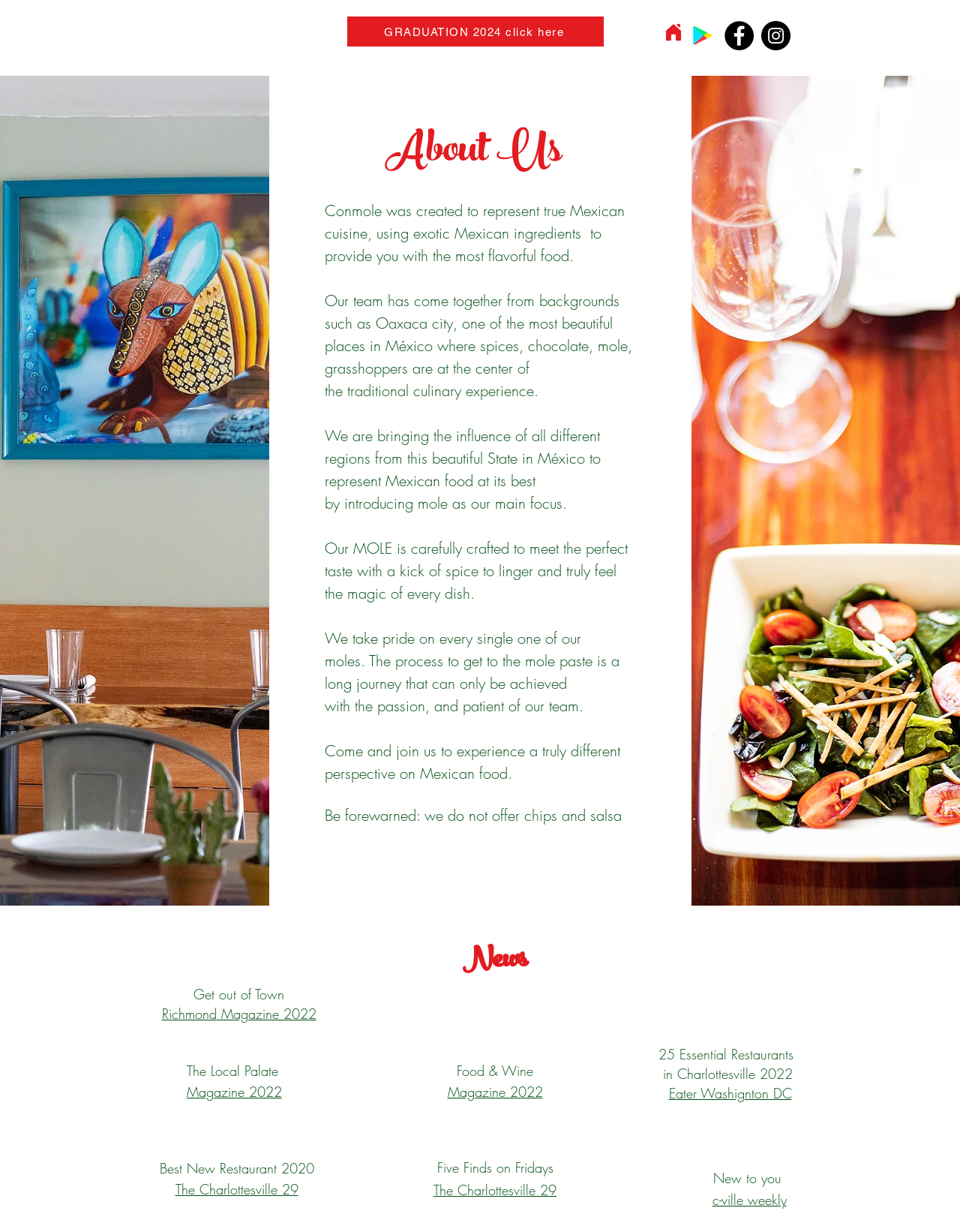What is the name of the restaurant?
Look at the image and respond with a one-word or short phrase answer.

Conmole